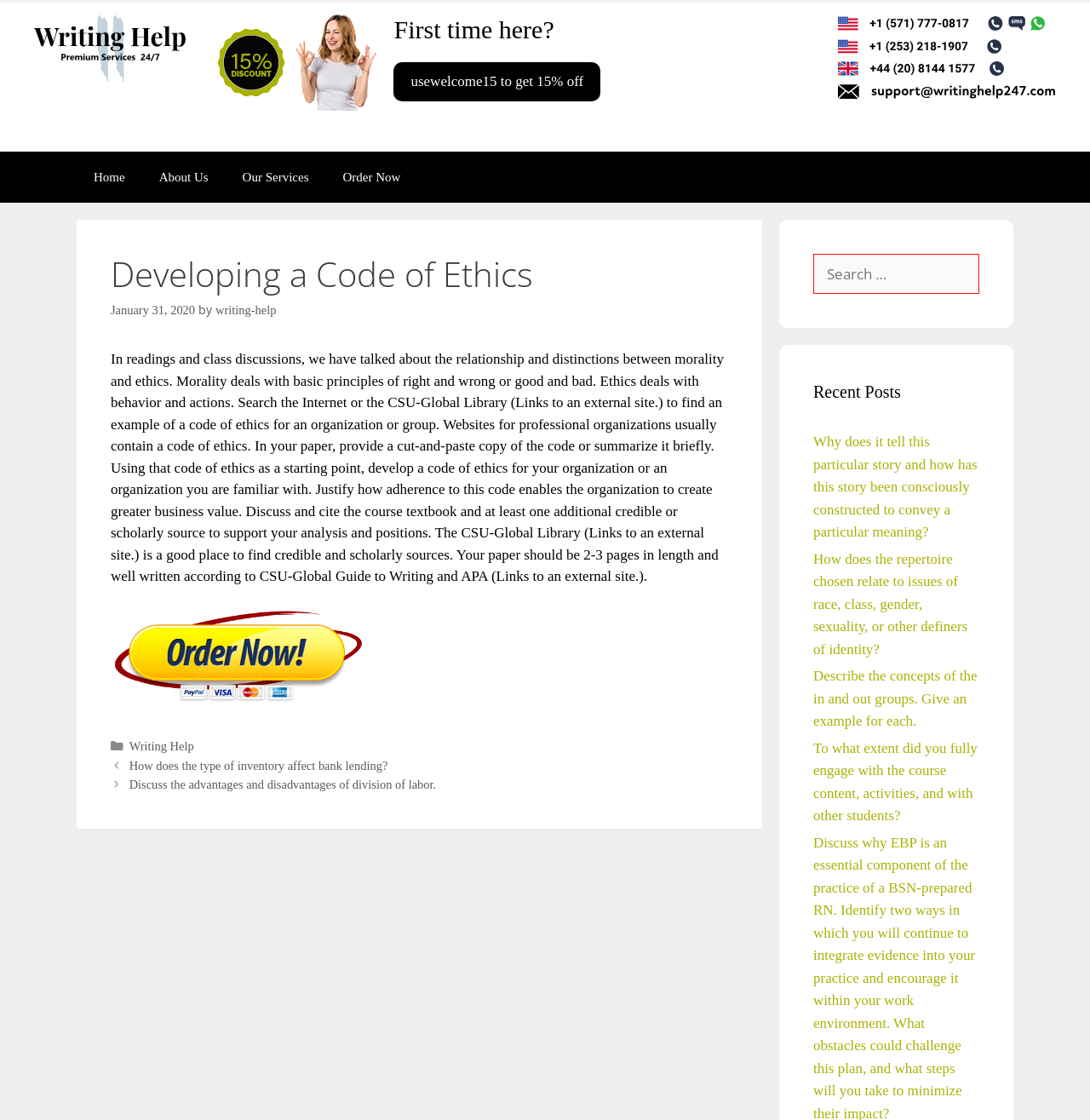Explain the webpage's layout and main content in detail.

This webpage is about developing a code of ethics, with a focus on writing help. At the top, there are several links, including "Satisfaction Guarantee" and "First time here?", which are positioned on the left and right sides, respectively. Below these links, there is a main content area that takes up most of the page.

In the main content area, there is a heading "Developing a Code of Ethics" followed by a brief description of the topic, which discusses the relationship between morality and ethics. The text explains that morality deals with basic principles of right and wrong, while ethics deals with behavior and actions.

The webpage then provides an assignment prompt, asking users to find an example of a code of ethics for an organization or group, and to develop a code of ethics for their own organization or one they are familiar with. The prompt also provides guidelines for the assignment, including the required length and sources to be cited.

On the right side of the page, there is a complementary section that contains a search box and a heading "Recent Posts". Below the heading, there are several links to recent posts, each with a brief description of the topic.

At the bottom of the page, there is a footer section that contains links to categories, writing help, and post navigation. The post navigation section has links to previous and next posts, with brief descriptions of each.

Throughout the page, there are several images and icons, including a satisfaction guarantee icon and a "Click to Order" button. The overall layout is organized, with clear headings and concise text.